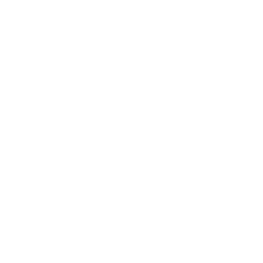Who offers services related to wedding planning?
Answer the question using a single word or phrase, according to the image.

Amber Watkins Photography